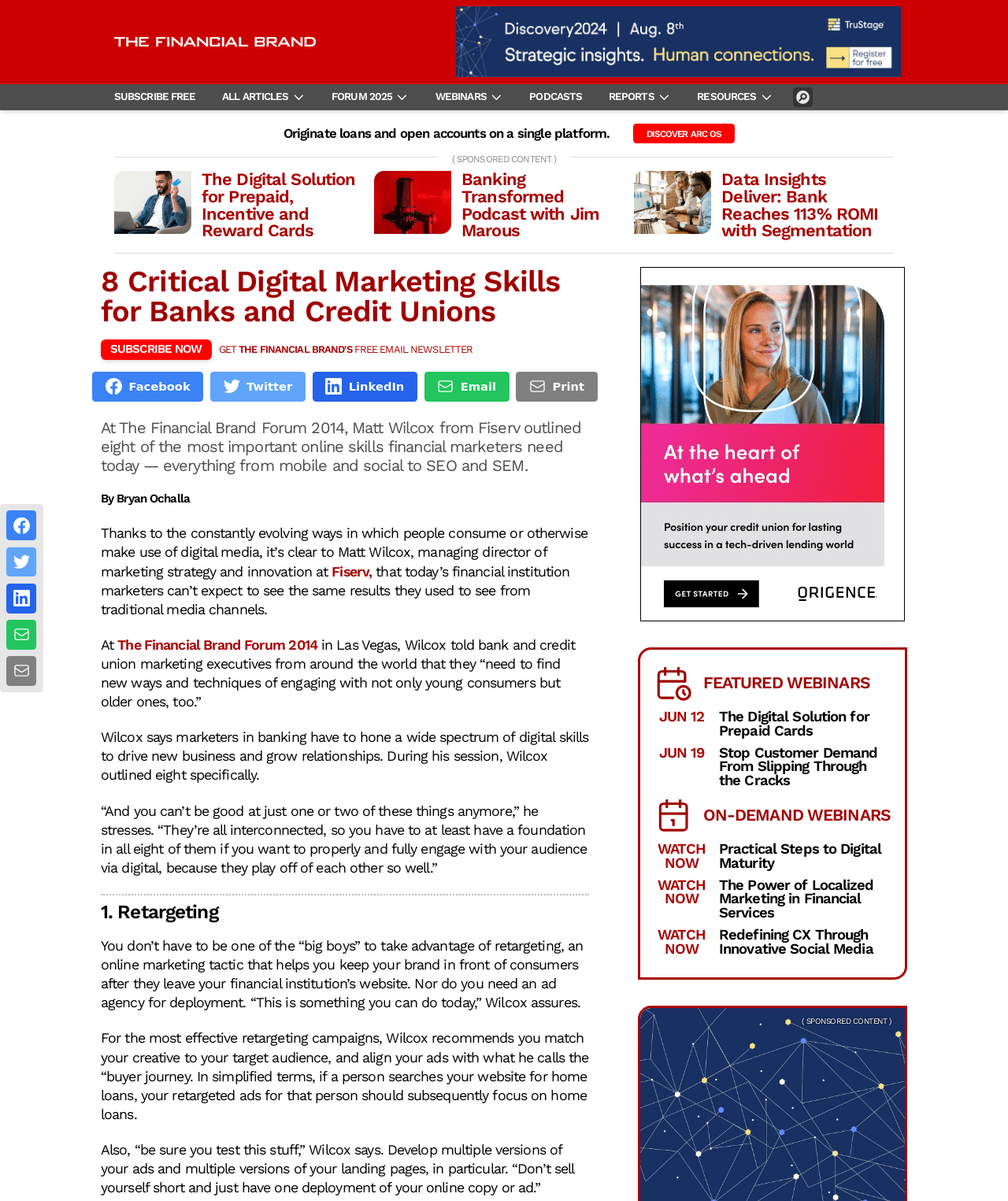Pinpoint the bounding box coordinates of the clickable area needed to execute the instruction: "Subscribe to the newsletter". The coordinates should be specified as four float numbers between 0 and 1, i.e., [left, top, right, bottom].

[0.1, 0.07, 0.207, 0.092]